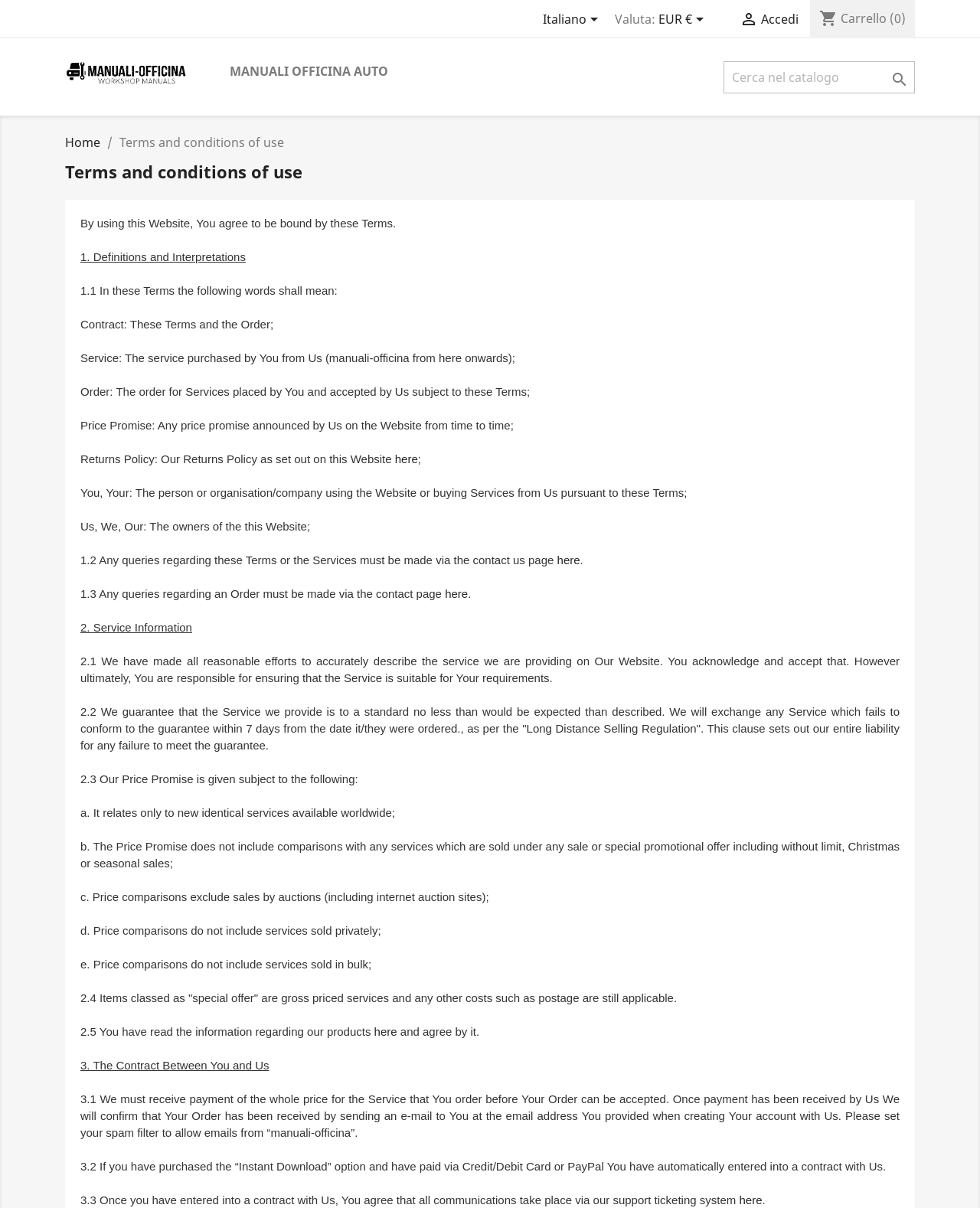Please identify the bounding box coordinates of the element that needs to be clicked to perform the following instruction: "Click on Accedi button".

[0.755, 0.009, 0.815, 0.023]